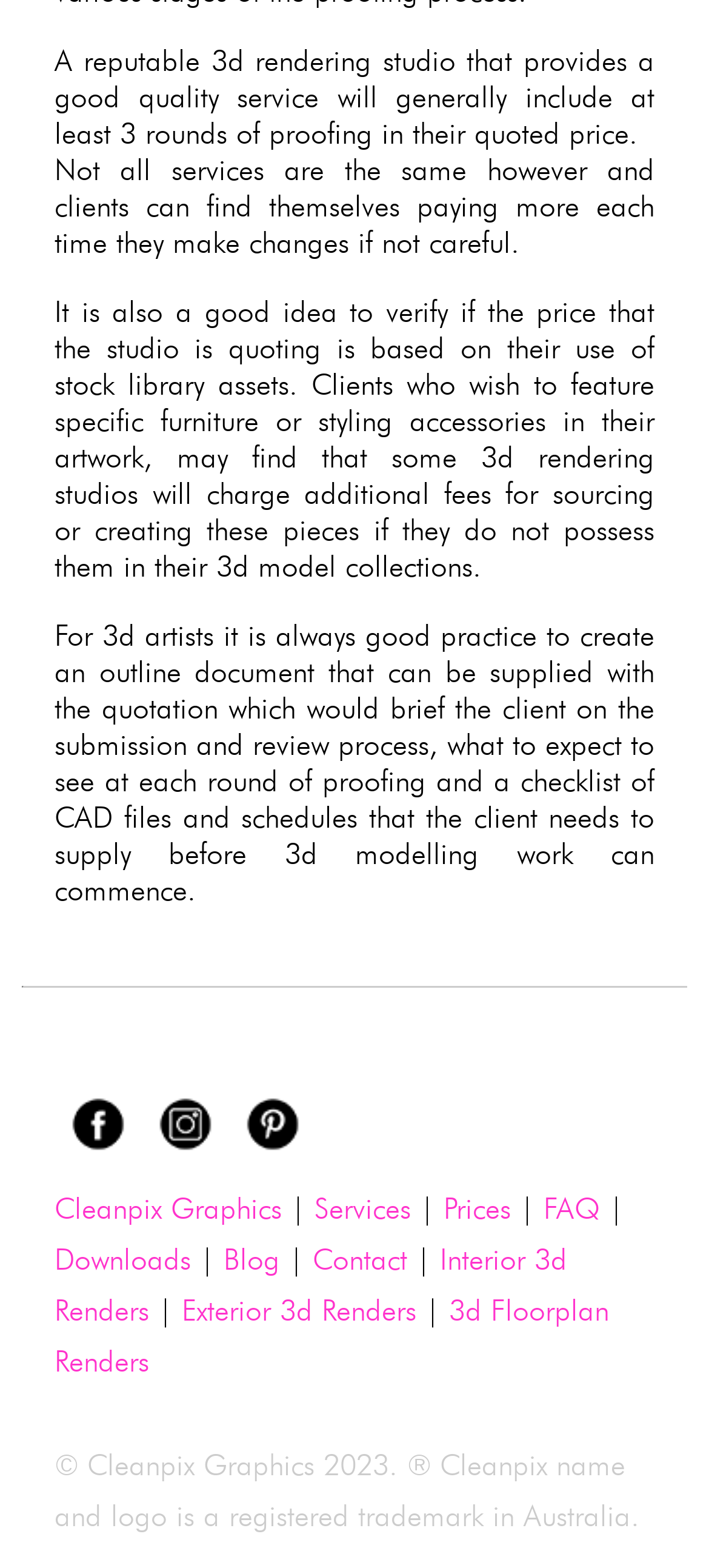Can you find the bounding box coordinates of the area I should click to execute the following instruction: "View Interior 3d Renders"?

[0.077, 0.793, 0.8, 0.847]